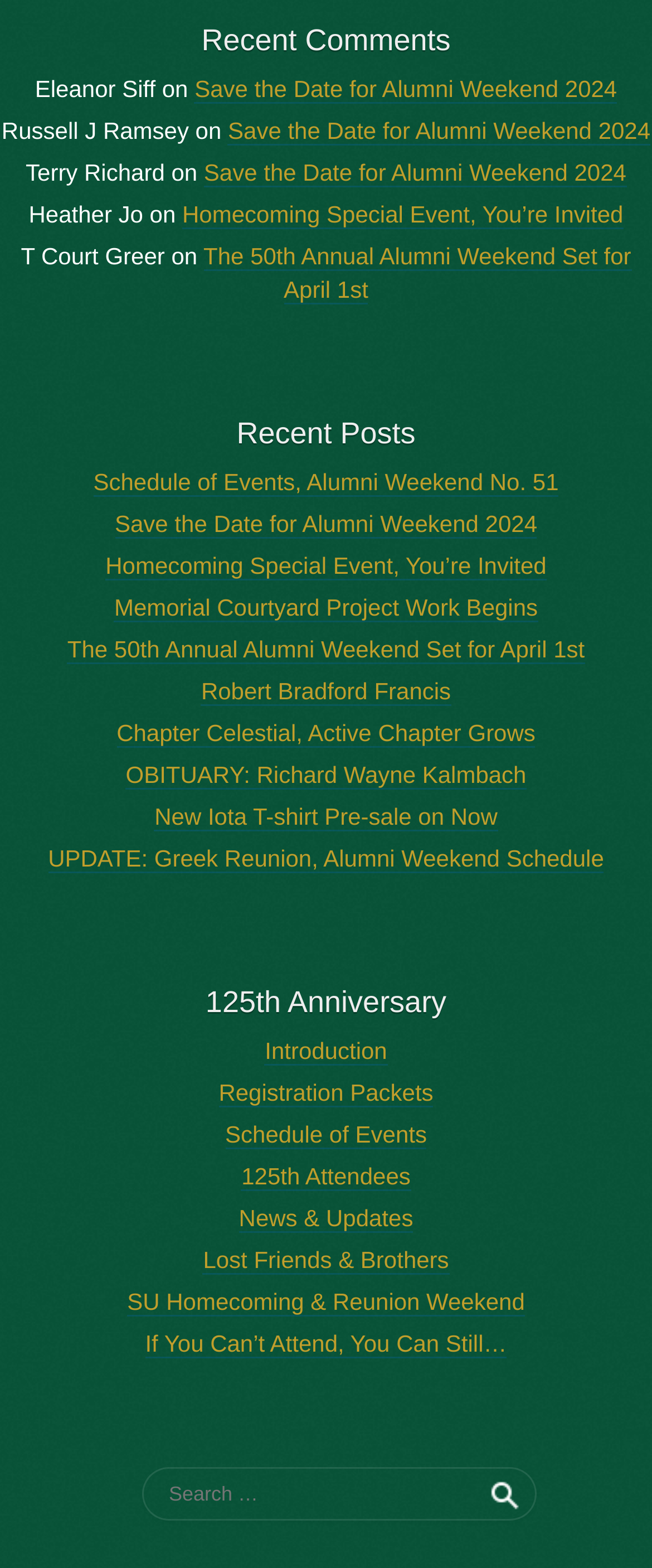How many links are under the '125th Anniversary' heading? Please answer the question using a single word or phrase based on the image.

8